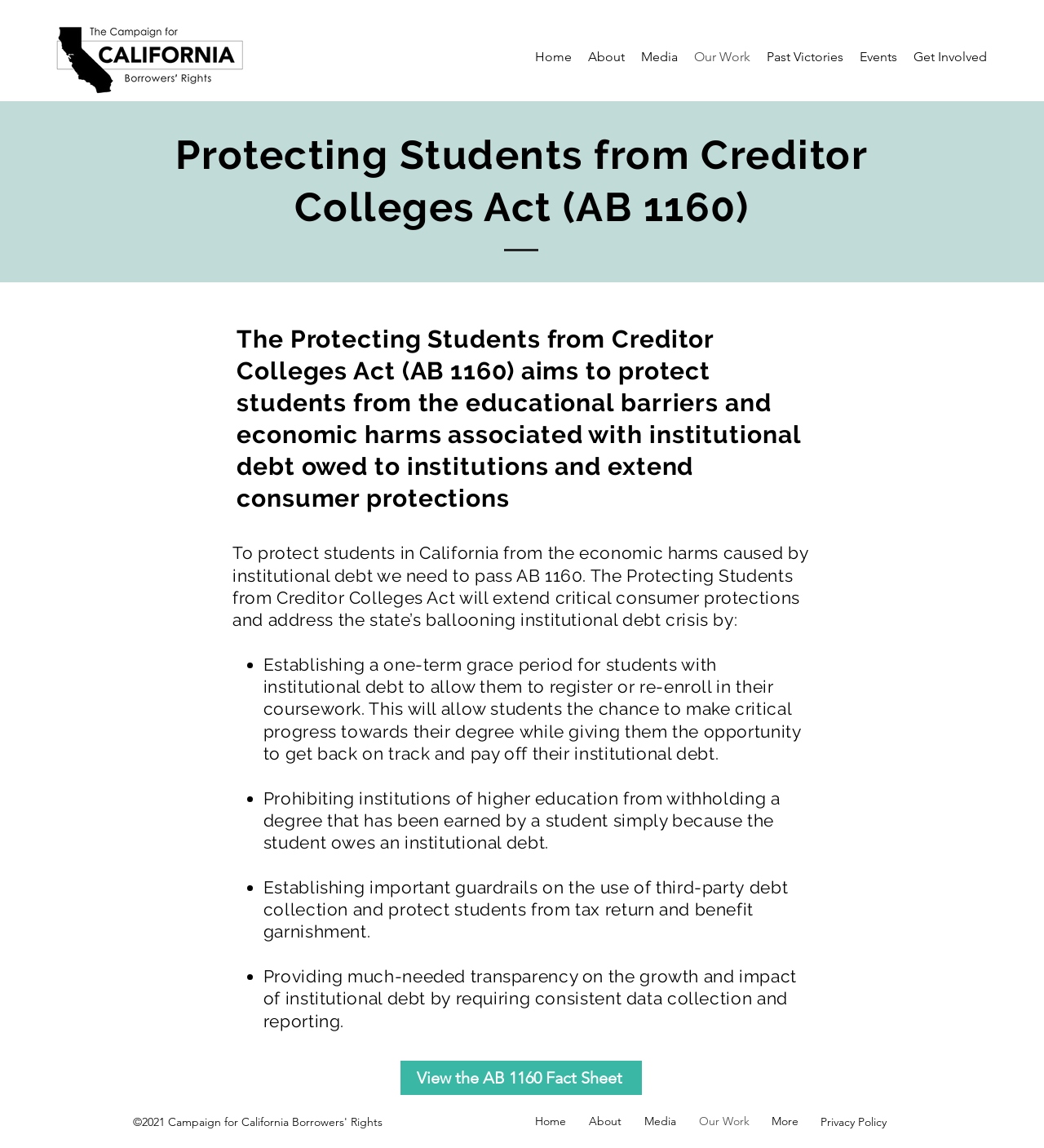Answer the question with a single word or phrase: 
What is prohibited by the Protecting Students from Creditor Colleges Act?

Withholding a degree